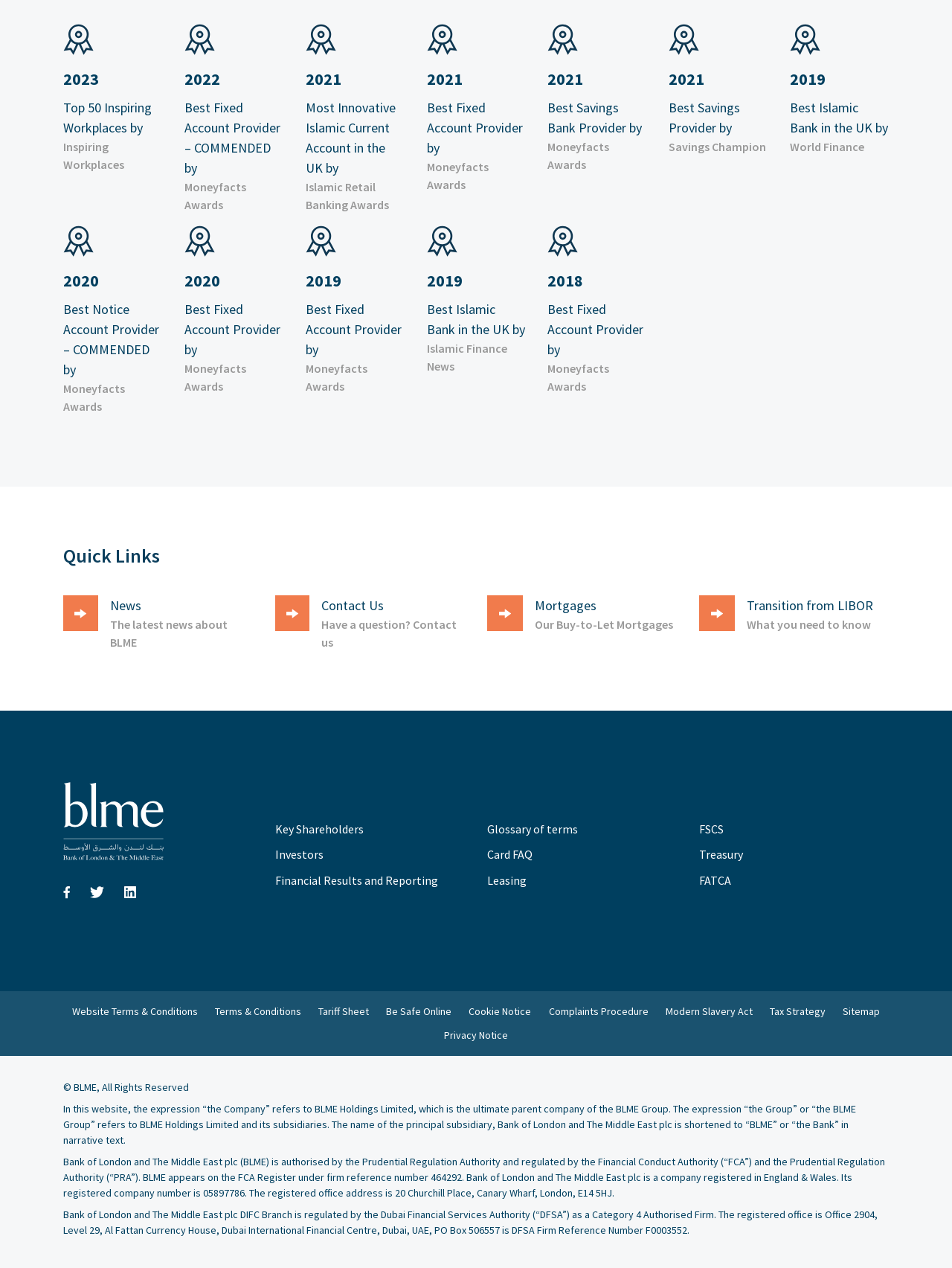Please indicate the bounding box coordinates for the clickable area to complete the following task: "Learn about Transition from LIBOR". The coordinates should be specified as four float numbers between 0 and 1, i.e., [left, top, right, bottom].

[0.734, 0.47, 0.934, 0.5]